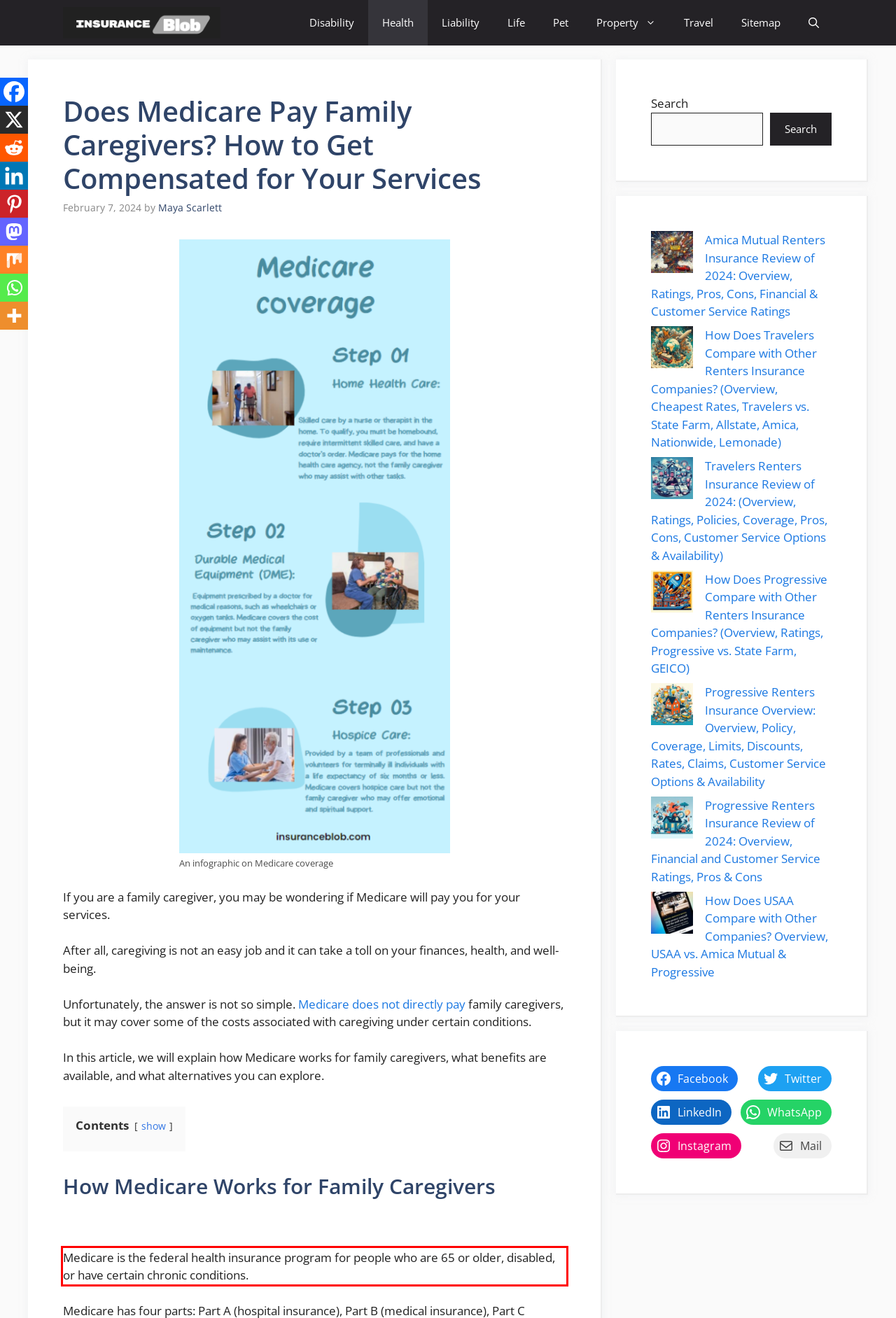Please extract the text content within the red bounding box on the webpage screenshot using OCR.

Medicare is the federal health insurance program for people who are 65 or older, disabled, or have certain chronic conditions.